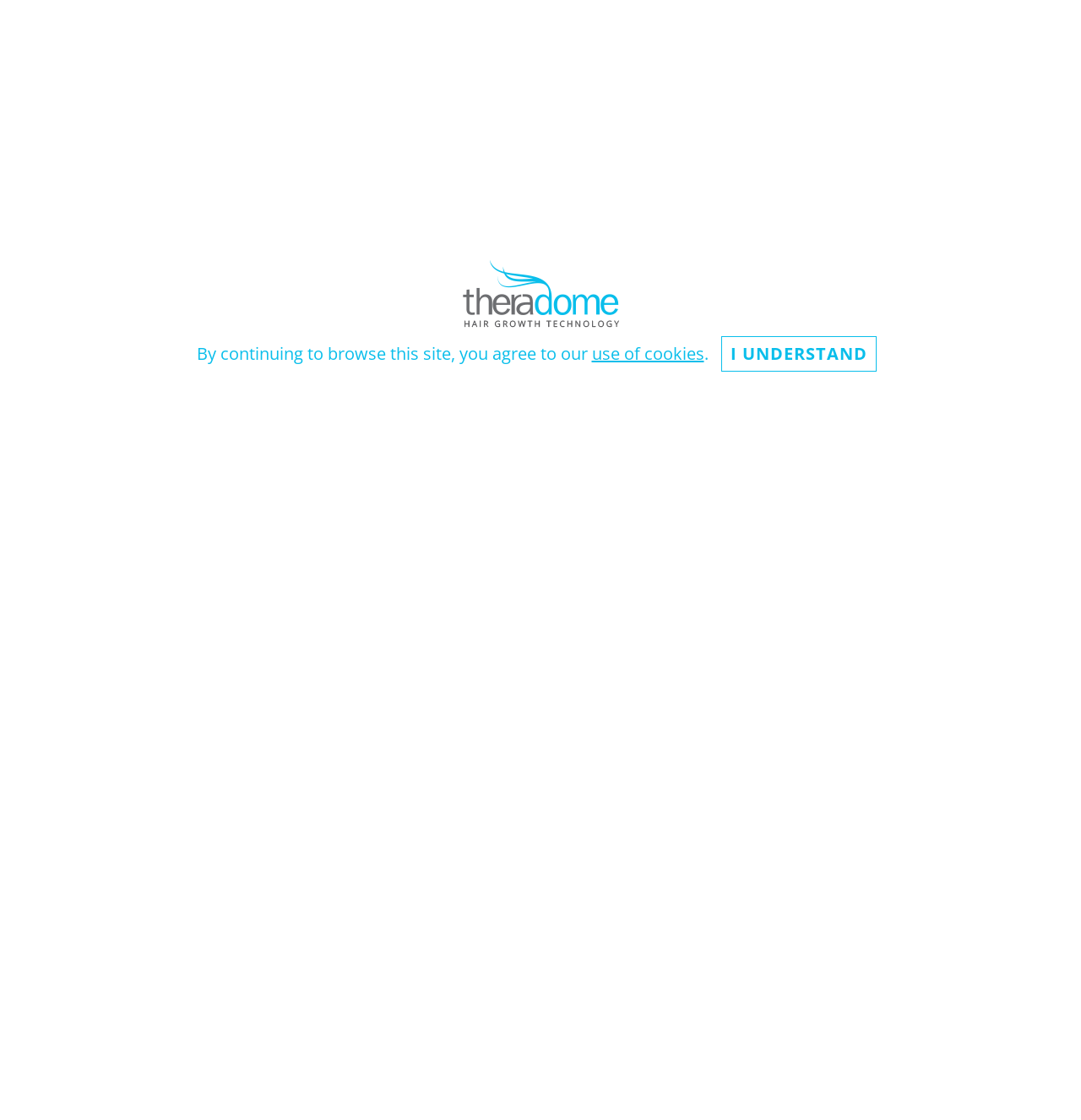Provide a thorough and detailed response to the question by examining the image: 
What is the purpose of low laser light therapy?

I found the purpose of low laser light therapy by reading the StaticText elements which explain that low laser light therapy stimulates cell activity, increases blood supply and nutrients, and helps to restore healthy hair generation.